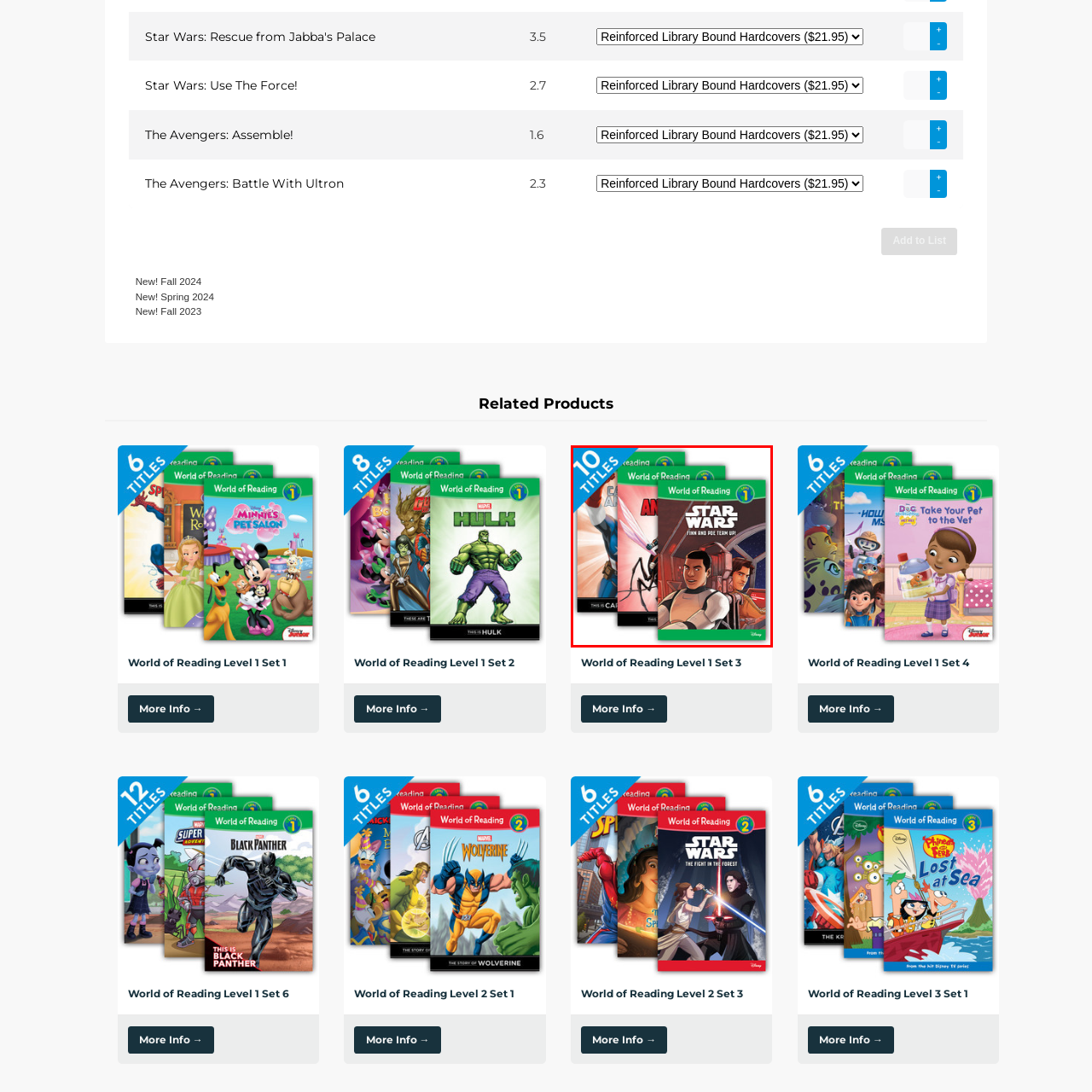Concentrate on the image highlighted by the red boundary and deliver a detailed answer to the following question, using the information from the image:
What is the tone of the book's design?

The design of the book's cover features vibrant illustrations of Finn and Poe, which suggests a sense of excitement and adventure. At the same time, the 'World of Reading' header indicates an educational focus, suggesting that the book is designed to be both engaging and informative for young readers.